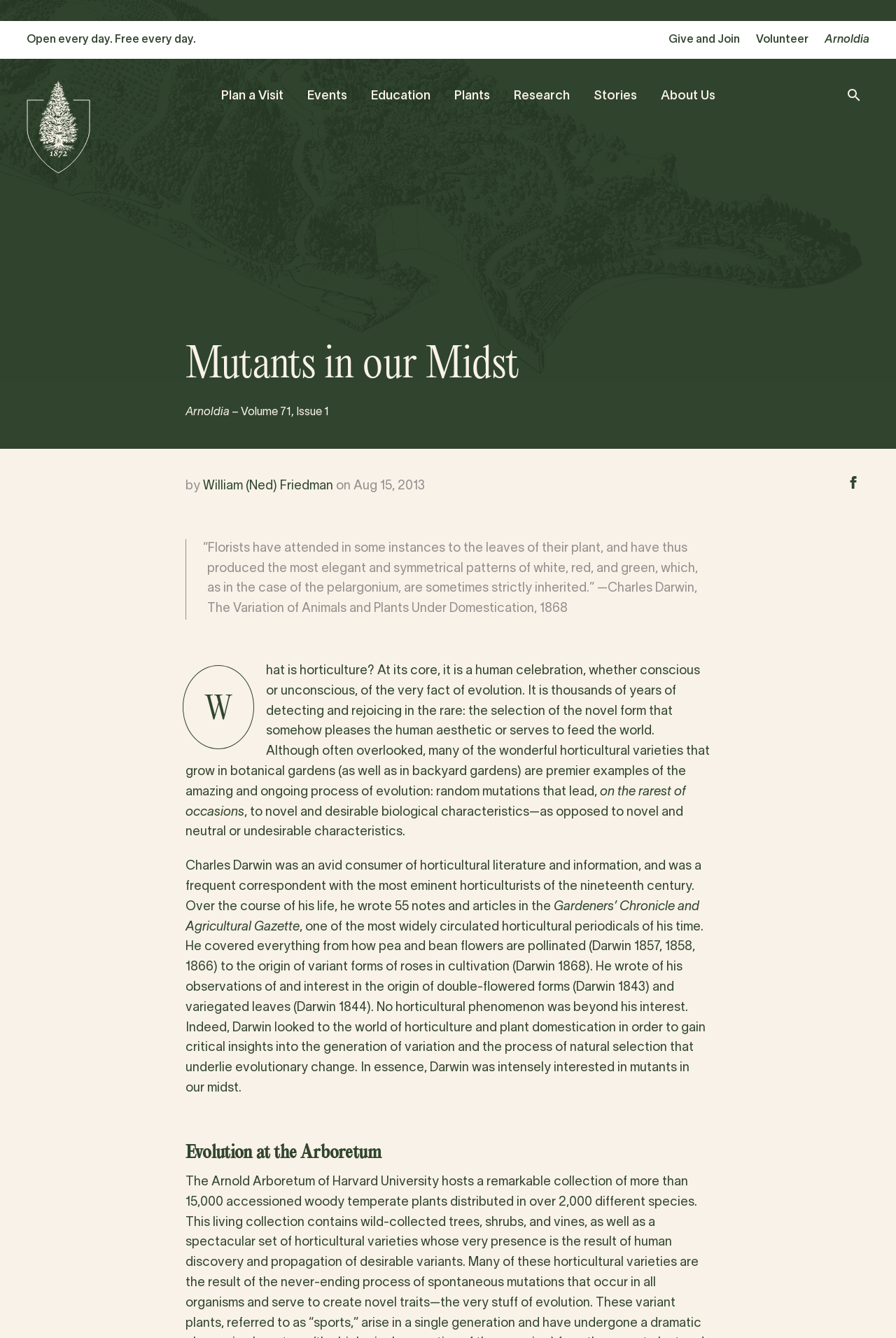Look at the image and answer the question in detail:
What is the name of the book mentioned in the article?

The name of the book can be found in the blockquote section, where it is written as '“Florists have attended in some instances to the leaves of their plant, and have thus produced the most elegant and symmetrical patterns of white, red, and green, which, as in the case of the pelargonium, are sometimes strictly inherited.” —Charles Darwin, The Variation of Animals and Plants Under Domestication, 1868'.